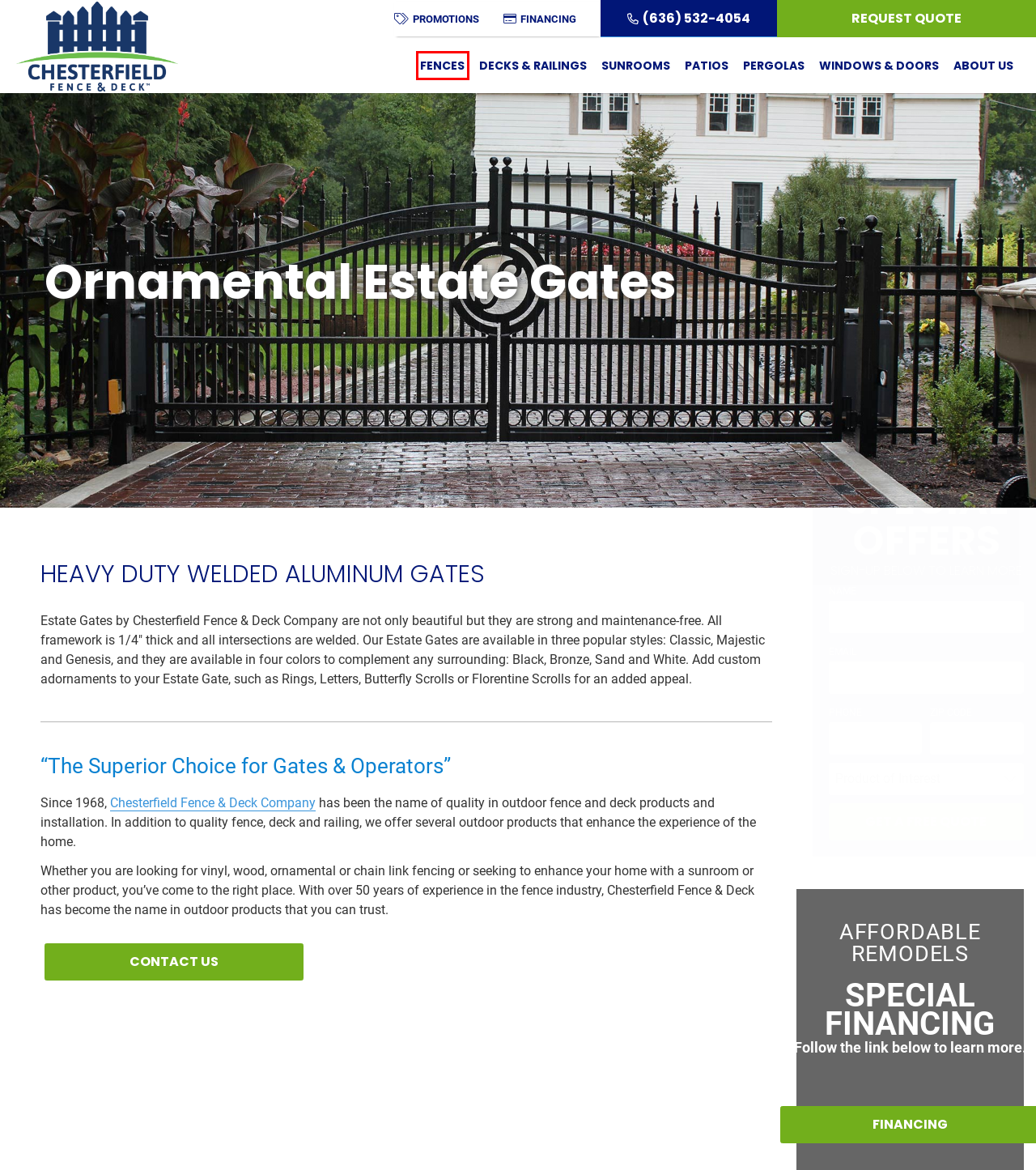Given a screenshot of a webpage with a red bounding box highlighting a UI element, choose the description that best corresponds to the new webpage after clicking the element within the red bounding box. Here are your options:
A. Decks in St. Louis, MO | Chesterfield Fence & Deck Company
B. Sunroom Additions St. Louis MO | Chesterfield Fence & Deck
C. Pergolas St. Louis MO | Chesterfield Fence & Deck
D. Windows & Doors St. Louis MO | Chesterfield Fence & Deck
E. Fencing in St Louis, MO | Chesterfield Fence & Deck Company
F. Deck & Fence Company St. Louis MO | Chesterfield Fence & Deck
G. Patio Contractors St. Louis MO | Chesterfield Fence & Deck
H. Contact, Fence & Deck Company St. Louis MO | Chesterfield

E